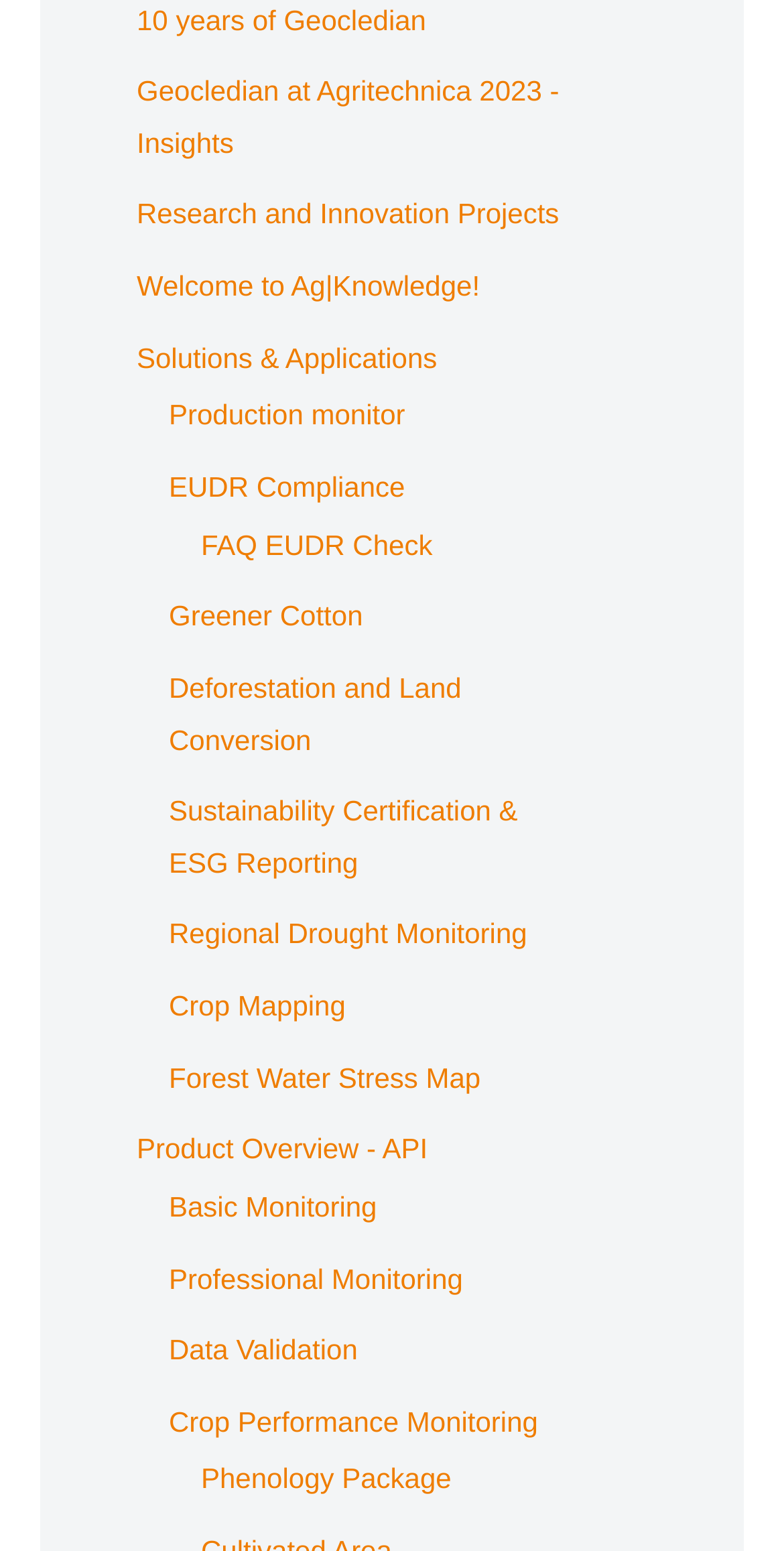How many links are related to monitoring?
Give a single word or phrase as your answer by examining the image.

5